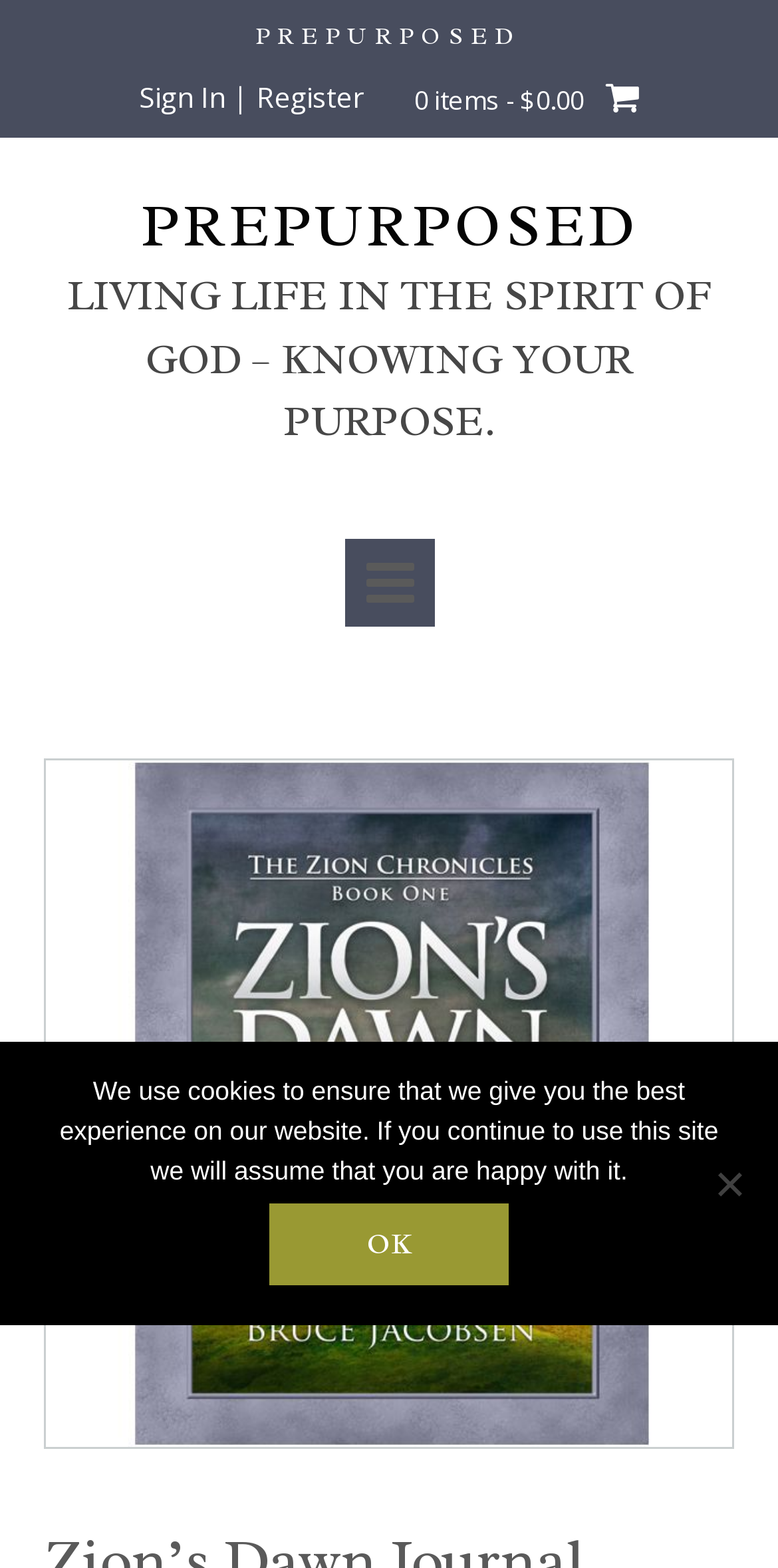Write an extensive caption that covers every aspect of the webpage.

The webpage is titled "Zion's Dawn Journal – PREPURPOSED" and has a prominent link to "Sign In | Register" at the top left corner. Next to it, there is a link displaying the number of items in the cart and the total cost, "0 items - $0.00". 

Below these links, there is a larger link with the title "PREPURPOSED" that spans almost the entire width of the page. Underneath this title, there is a static text that reads "LIVING LIFE IN THE SPIRIT OF GOD – KNOWING YOUR PURPOSE." 

On the right side of the page, there is a large image that takes up most of the vertical space. The image has a link associated with it, but there is no descriptive text for the image.

At the bottom of the page, there is a non-modal dialog box titled "Cookie Notice" that informs users about the website's cookie policy. The dialog box contains a static text that explains the cookie policy and provides an "Ok" button to acknowledge the notice. There is also a "No" button, but it is not clear what it does.